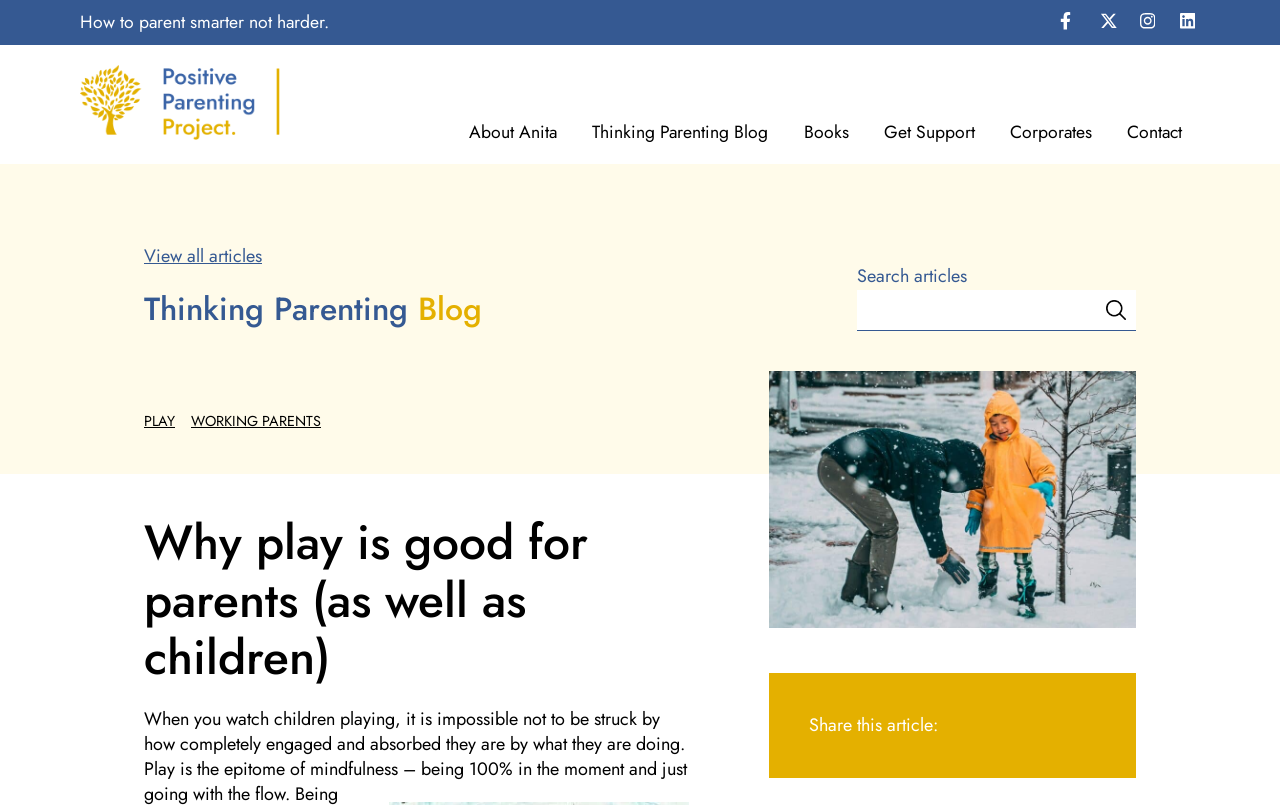Summarize the webpage comprehensively, mentioning all visible components.

This webpage is about the importance of play for parents, not just children. At the top, there is a heading that reads "Why Play Is Good For Parents (as Well As Children)". Below this heading, there is a tagline that says "How to parent smarter not harder." 

On the top right corner, there are social media links to Facebook, Twitter, Instagram, and LinkedIn, each represented by an icon. 

To the right of the tagline, there is a navigation menu with links to various sections of the website, including "About Anita", "Thinking Parenting Blog", "Books", "Get Support", "Corporates", and "Contact". 

Below the navigation menu, there is a section dedicated to the "Thinking Parenting Blog". This section has a heading and a link to view all articles. There are also links to specific categories, such as "PLAY" and "WORKING PARENTS". 

The main content of the webpage is an article titled "Why play is good for parents (as well as children)". The article is accompanied by an image that takes up a significant portion of the page. 

On the right side of the page, there is a search bar with a search icon and a button to submit the search query. Above the search bar, there is a link to the "Positive Parenting Project". 

At the bottom of the page, there is a section that allows users to share the article, with a heading that says "Share this article:".